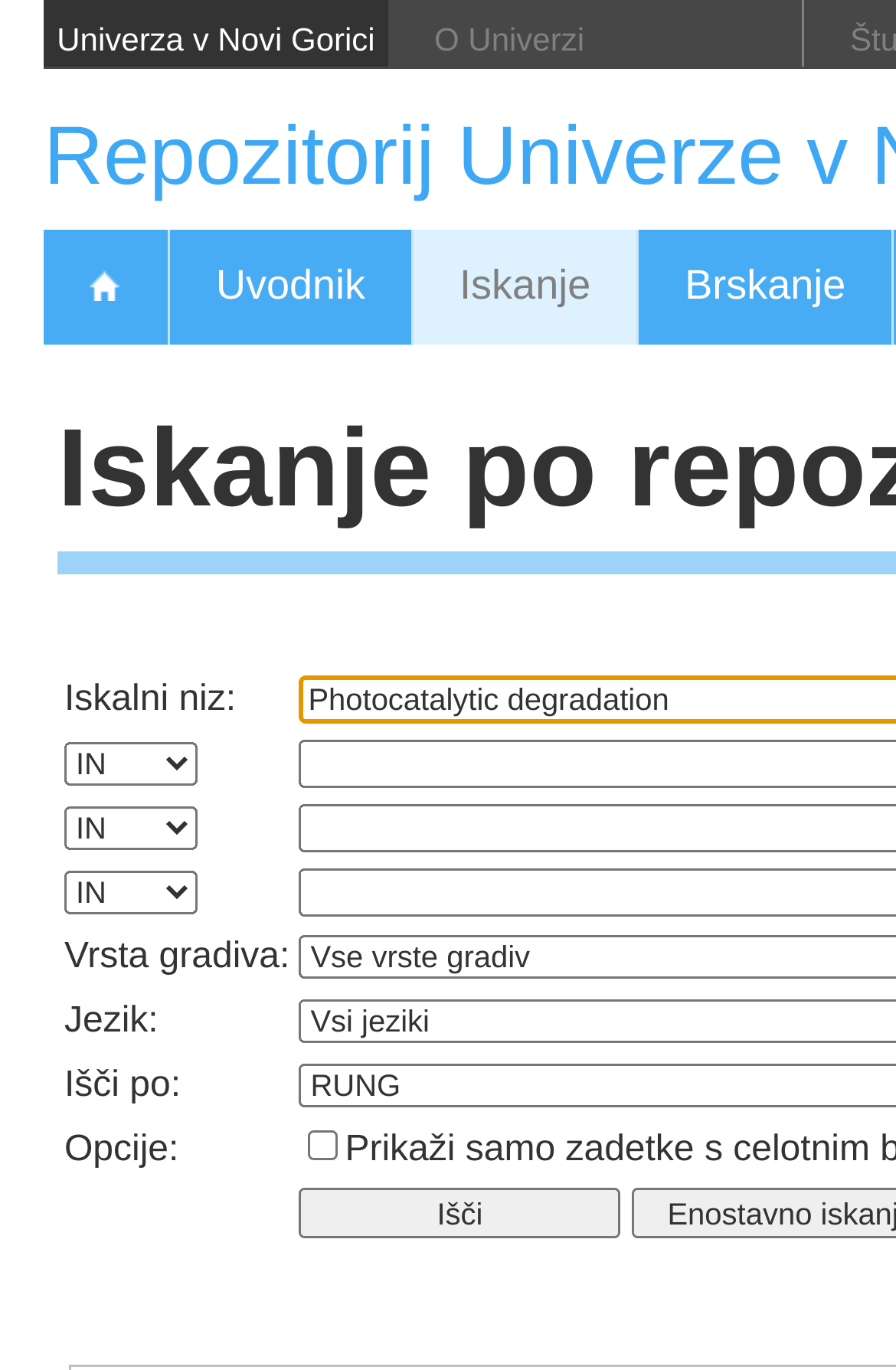Explain the webpage in detail.

The webpage is a digital library of the University of Nova Gorica, featuring a search function for diploma, master's, and doctoral theses. 

At the top, there are four links: "Univerza v Novi Gorici", "O Univerzi", an empty link, and "Uvodnik". These links are positioned horizontally, with "Univerza v Novi Gorici" on the left and "Uvodnik" on the right. 

Below these links, there are four more links: "Iskanje", "Brskanje", and two empty links. The "Brskanje" link is positioned on the right side. 

The main content of the page is a search form, which is divided into several sections. On the left side, there are labels "Iskalni niz:", "IN", "Vrsta gradiva:", "Jezik:", "Išči po:", and "Opcije:". Each label is accompanied by a corresponding input field or dropdown menu. 

There are three dropdown menus, each with the label "IN", allowing users to select options. Below these menus, there are fields for selecting the type of thesis, language, and search criteria. 

The "Opcije:" section contains a checkbox labeled "Prikaži samo zadetke s celotnim besedilom" and a button labeled "Išči" on the right side. The button is positioned below the checkbox.